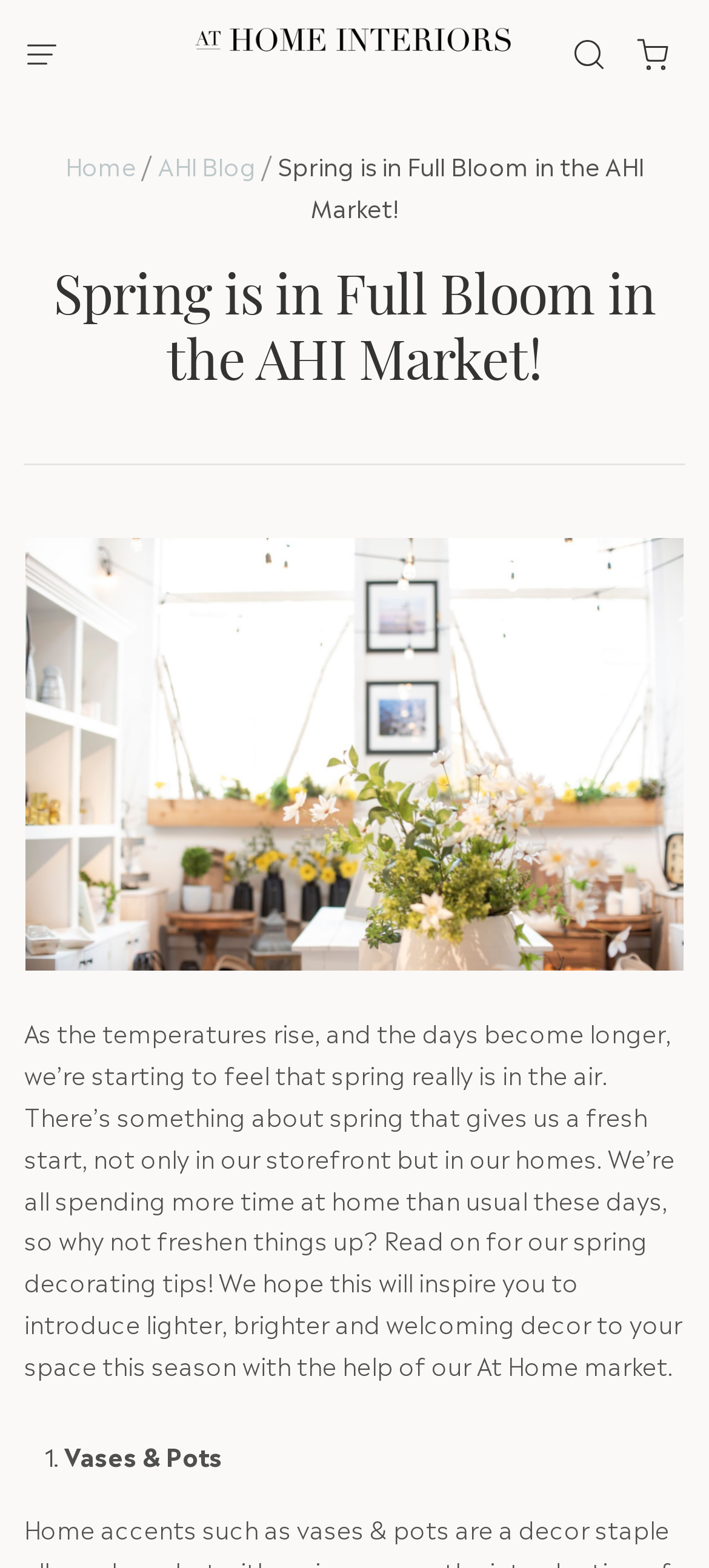Look at the image and write a detailed answer to the question: 
How many links are in the top navigation bar?

I counted the number of links in the top navigation bar by looking at the link elements with the text 'Home', 'AHI Blog', and the separator '/' which indicates there are three links in the top navigation bar.